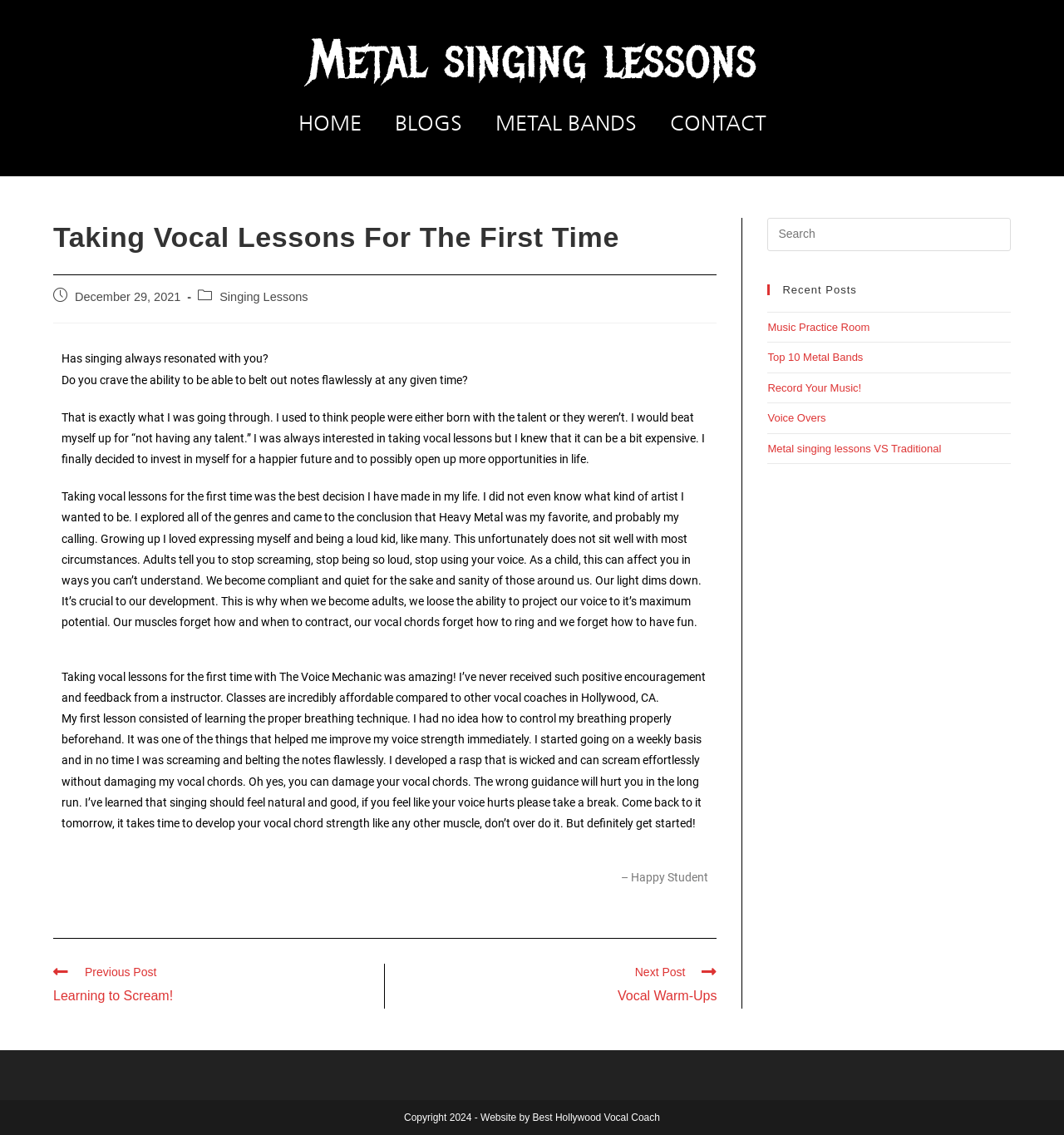What is the warning given by the author regarding singing?
Using the image provided, answer with just one word or phrase.

Don't overdo it